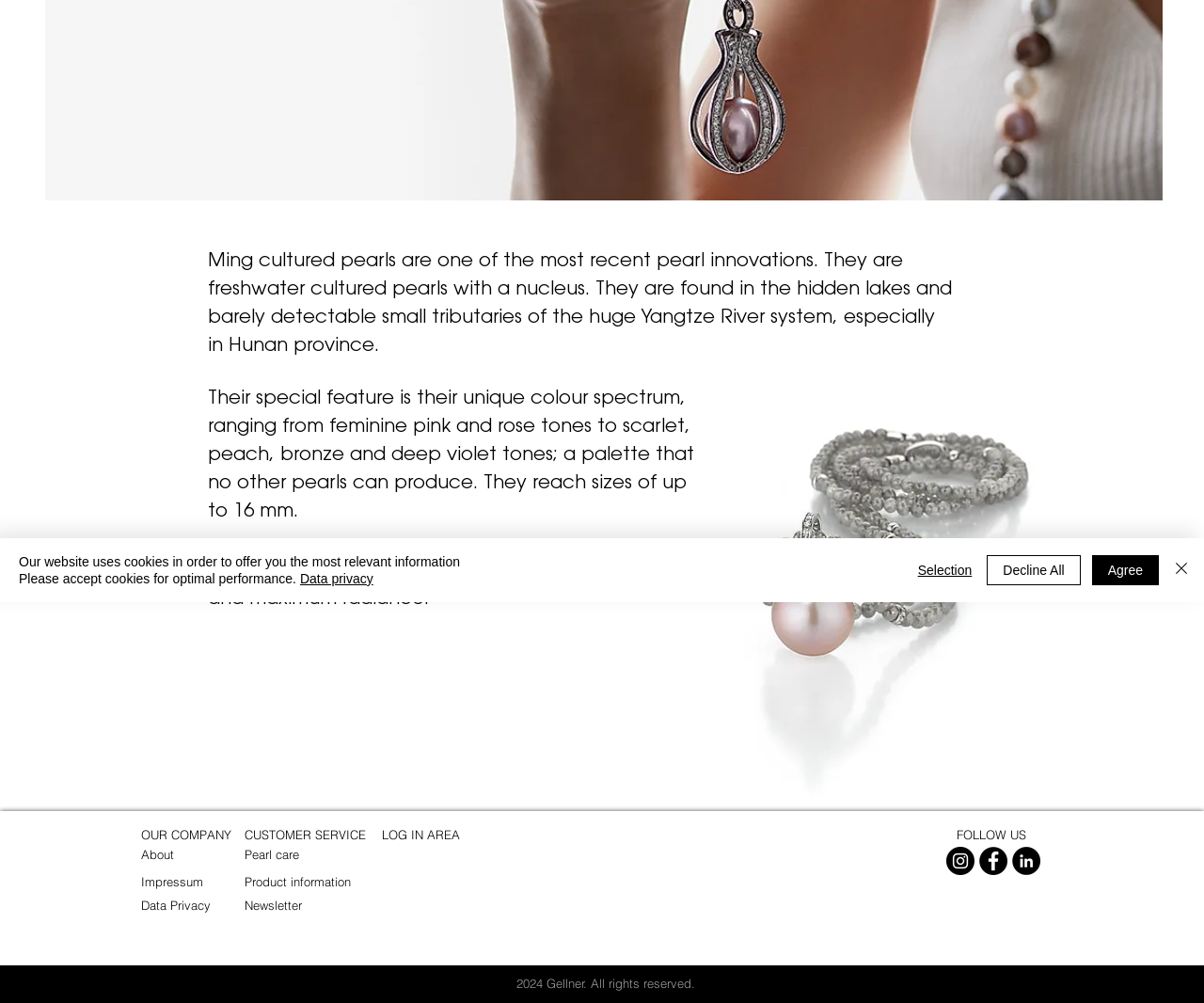Given the description "Selection", determine the bounding box of the corresponding UI element.

[0.762, 0.554, 0.807, 0.582]